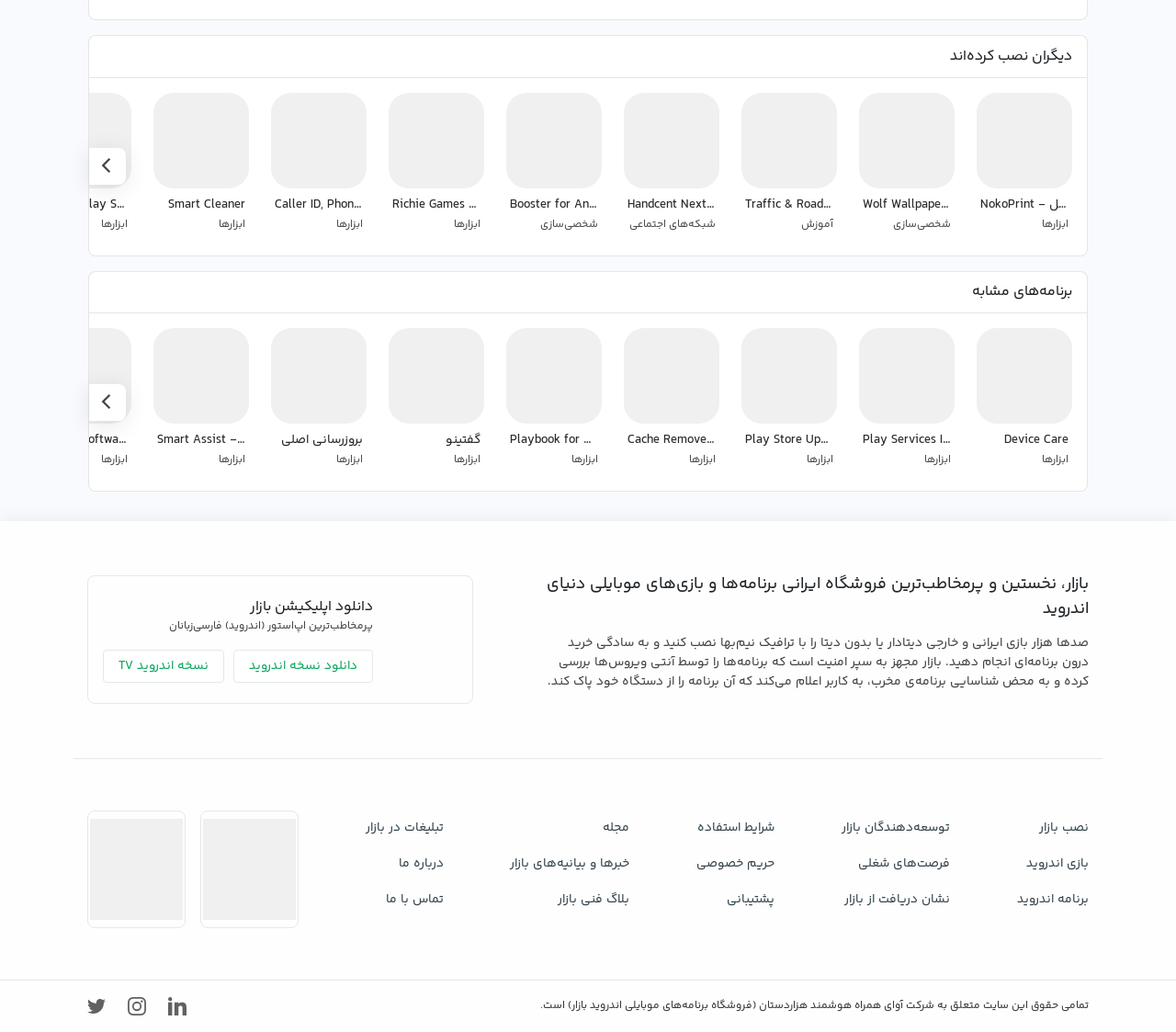What is the purpose of Fix Play Services 2020?
Using the image as a reference, give an elaborate response to the question.

Based on the text 'This application gives you completely nitty gritty depiction to perform above solutions.' and the link 'Update Play Services Software', it can be inferred that Fix Play Services 2020 is used to update Play Services Software.